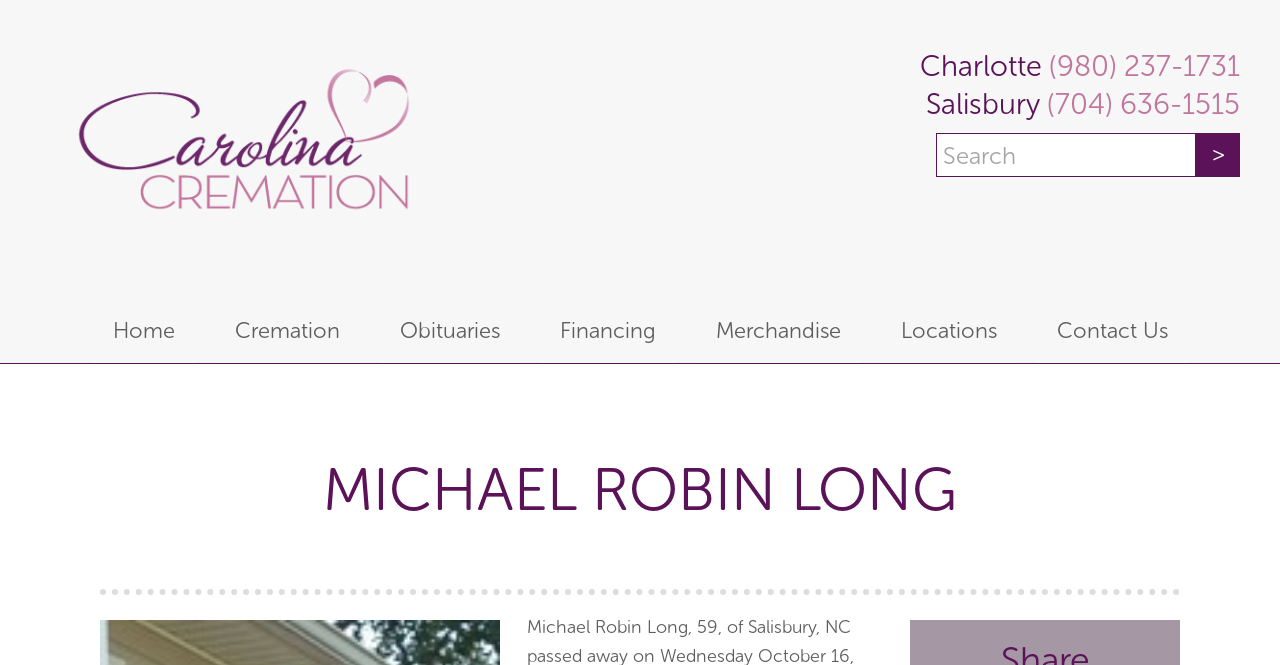Provide your answer in a single word or phrase: 
What is the phone number for Charlotte?

(980) 237-1731